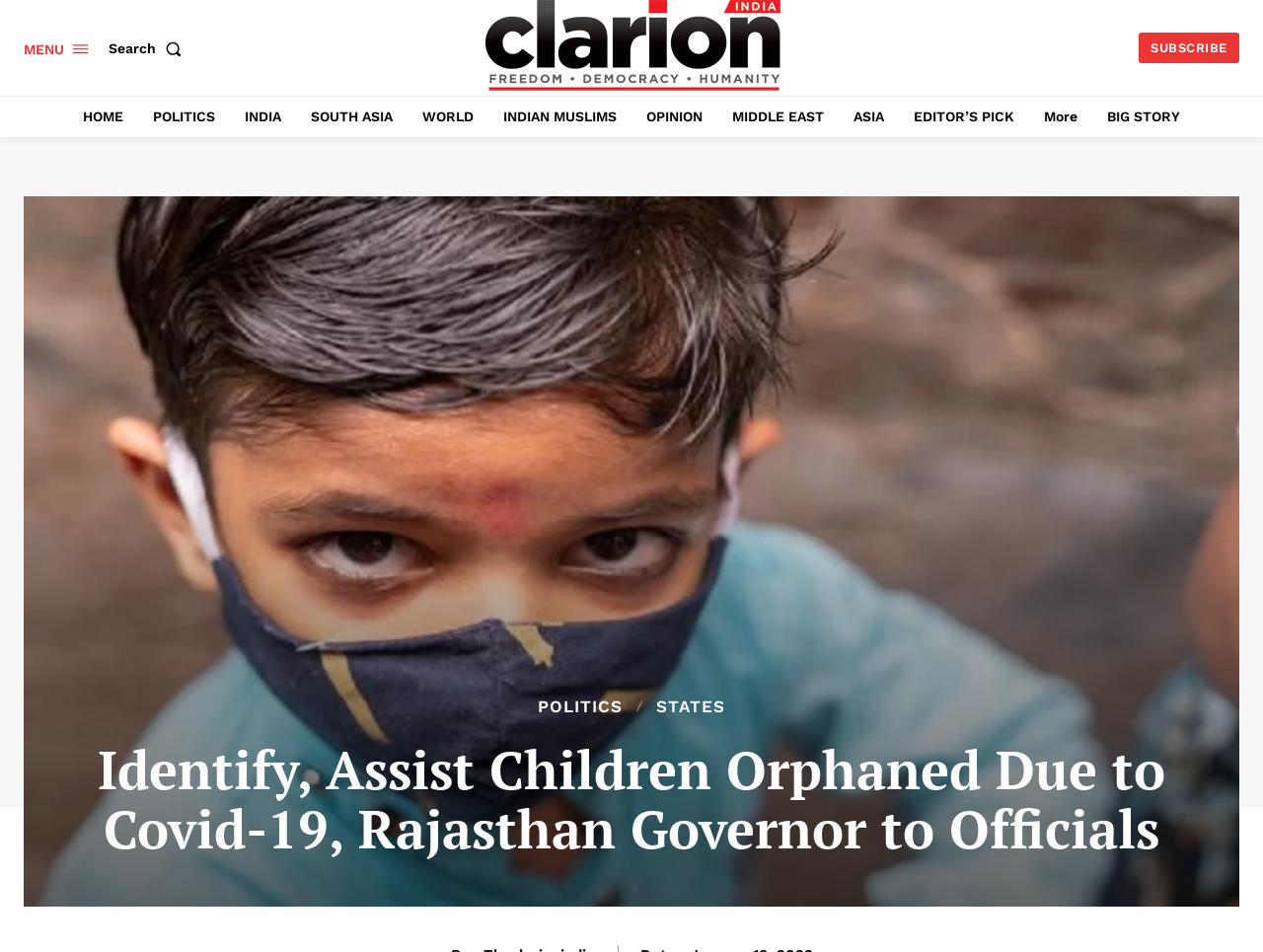Generate an in-depth caption that captures all aspects of the webpage.

The webpage appears to be a news article from Clarion India, with a focus on a specific story about the Rajasthan Governor's instructions to officials regarding children orphaned due to Covid-19. 

At the top left corner, there is a menu link labeled "MENU" accompanied by a small image. Next to it, there is a search button with another small image. The website's logo, "Clarion India", is situated at the top center, accompanied by a larger image. 

On the top right corner, there is a "SUBSCRIBE" link. Below the logo, there is a navigation menu with various links, including "HOME", "POLITICS", "INDIA", "SOUTH ASIA", "WORLD", "INDIAN MUSLIMS", "OPINION", "MIDDLE EAST", "ASIA", "EDITOR'S PICK", and "More". 

The main content of the webpage is a news article with a heading that reads "Identify, Assist Children Orphaned Due to Covid-19, Rajasthan Governor to Officials". The article is situated below the navigation menu, taking up most of the webpage's content area. 

There is also a secondary navigation menu at the bottom of the webpage, with links to "POLITICS", "STATES", and "BIG STORY".